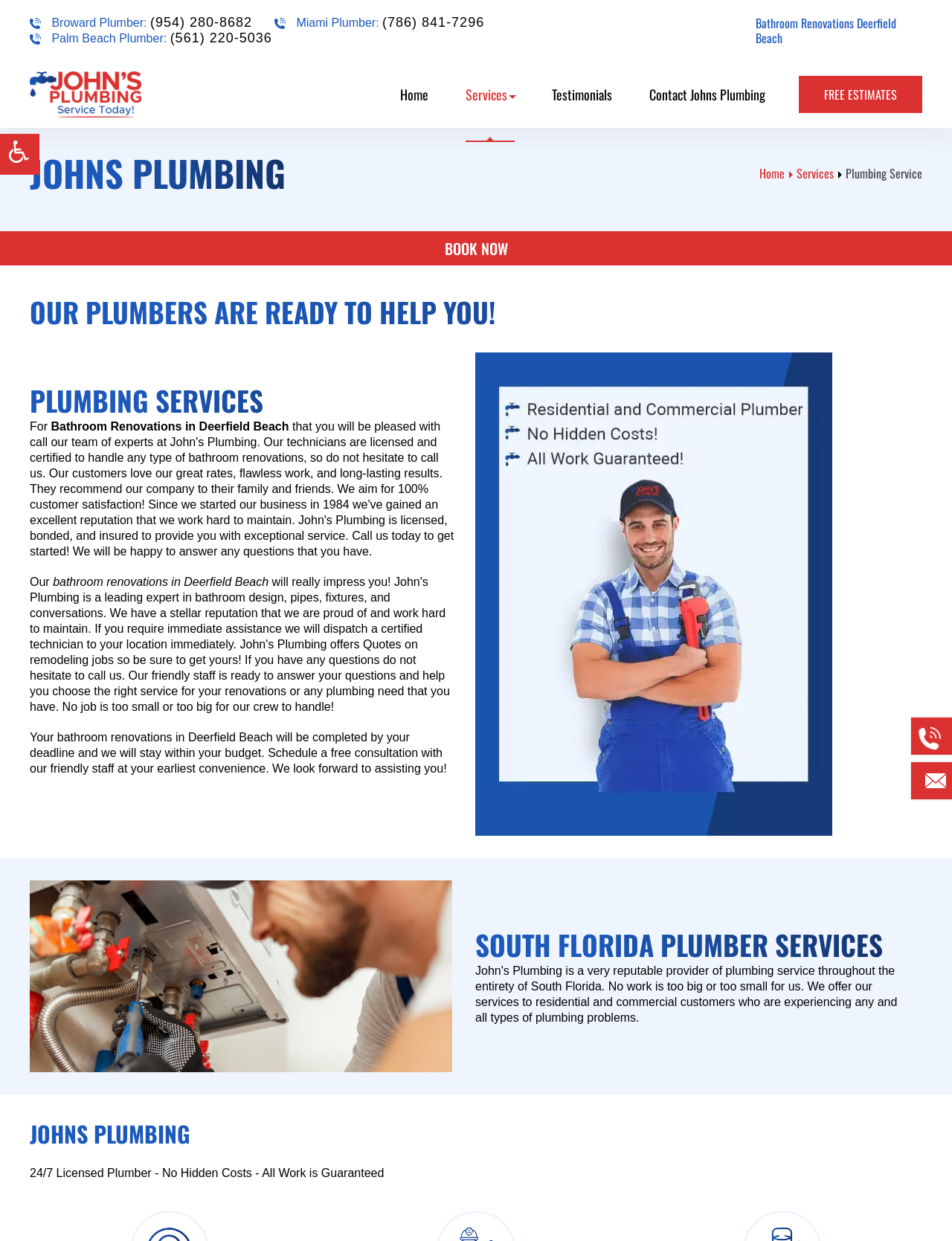Provide a short, one-word or phrase answer to the question below:
What is the name of the plumber service?

Johns Plumbing